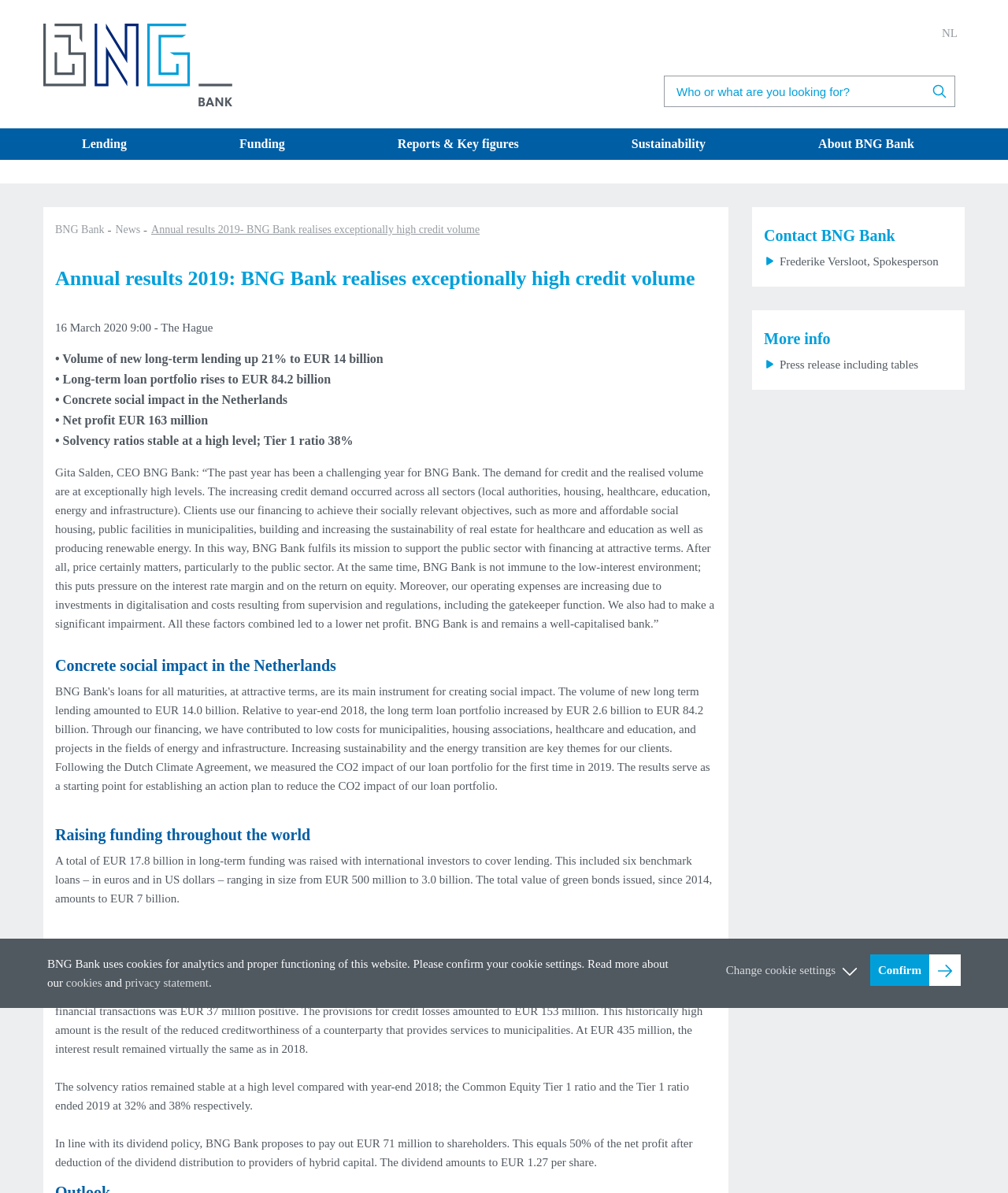Determine the bounding box coordinates of the region I should click to achieve the following instruction: "Go to News". Ensure the bounding box coordinates are four float numbers between 0 and 1, i.e., [left, top, right, bottom].

[0.114, 0.188, 0.139, 0.197]